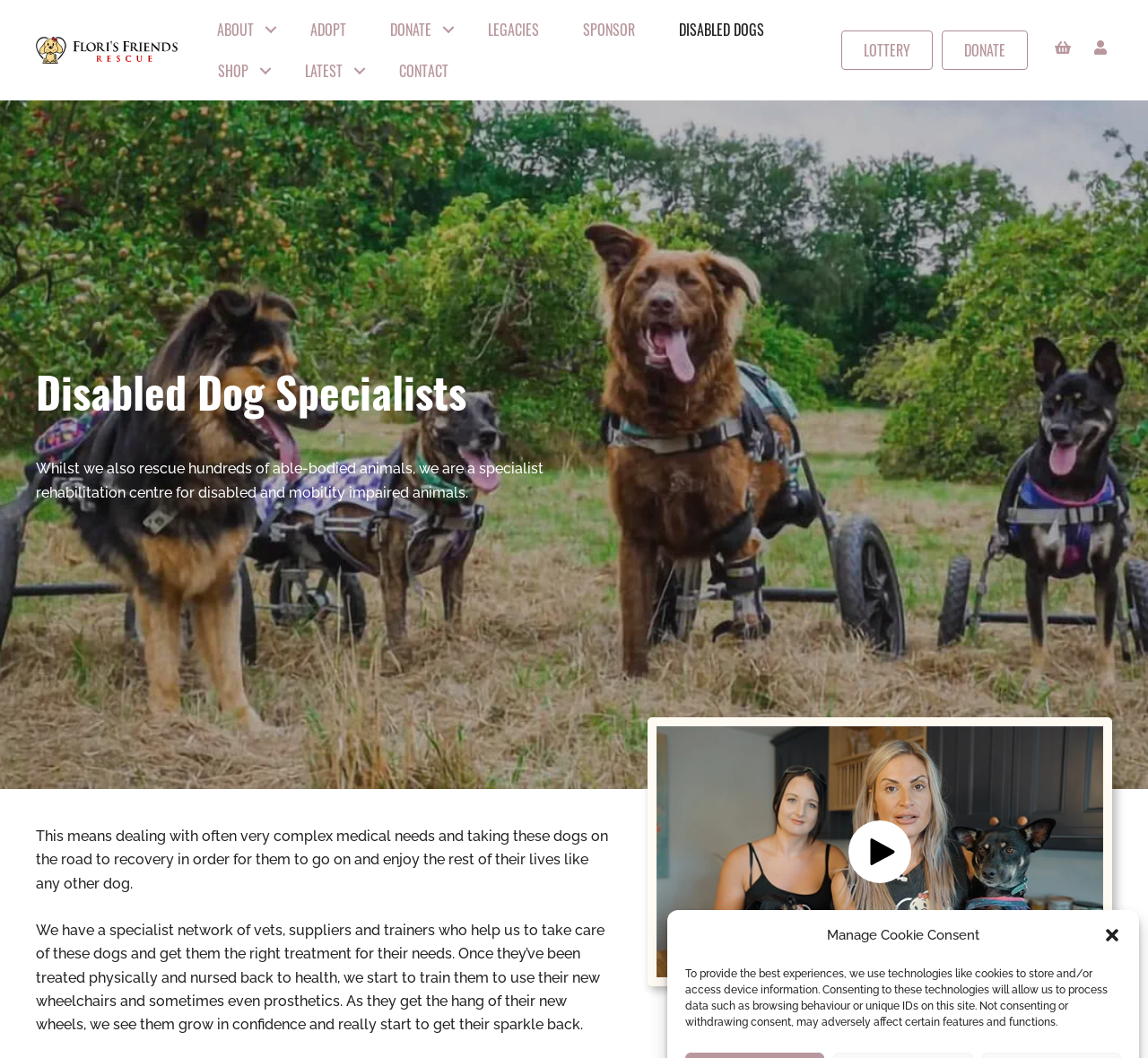Provide a brief response to the question using a single word or phrase: 
What is the navigation menu item after 'ABOUT'?

ADOPT